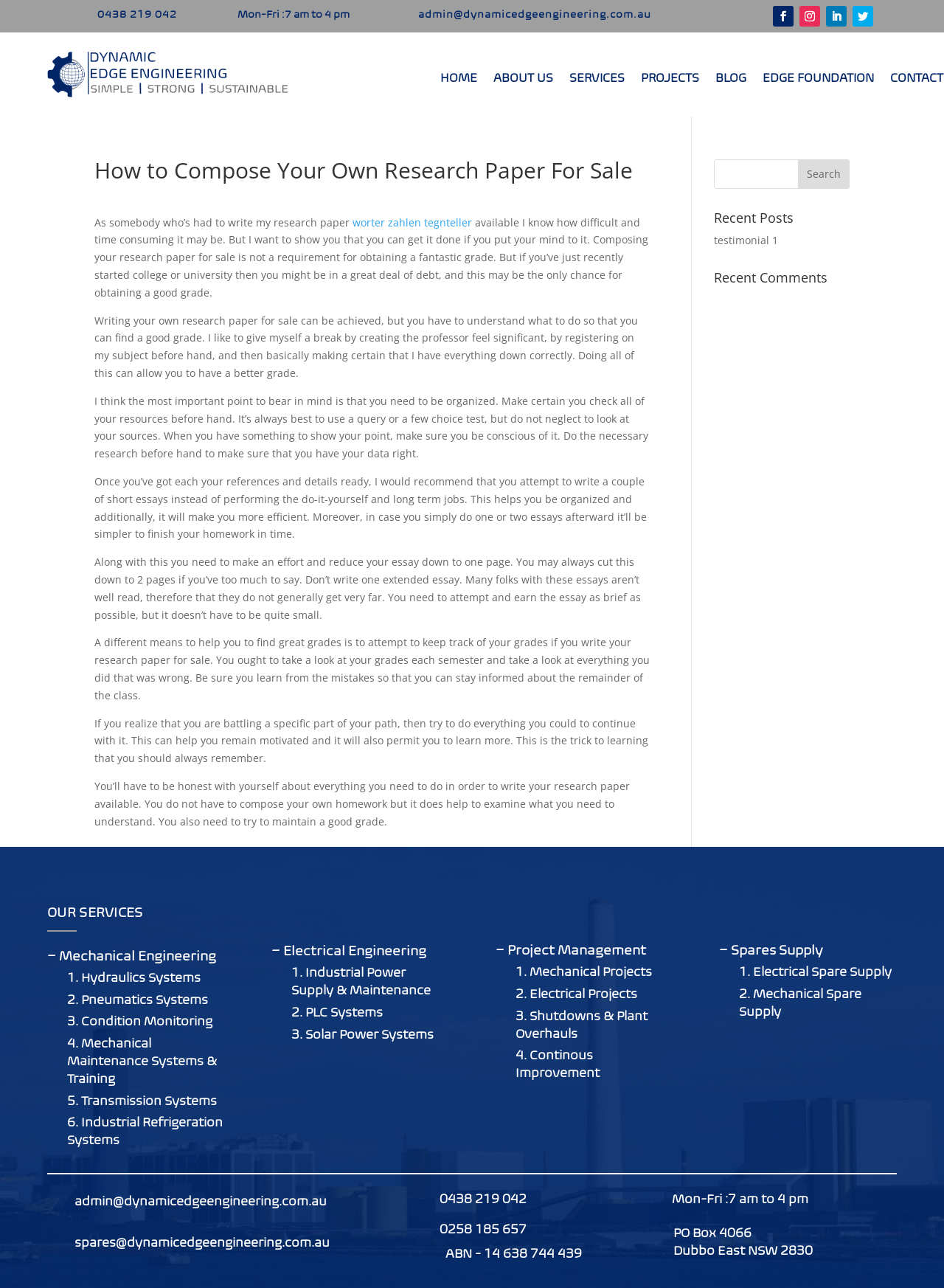What is the search button text?
Refer to the screenshot and deliver a thorough answer to the question presented.

I found the search button text by looking at the top right section of the webpage, where I saw a button element with the text 'Search'.